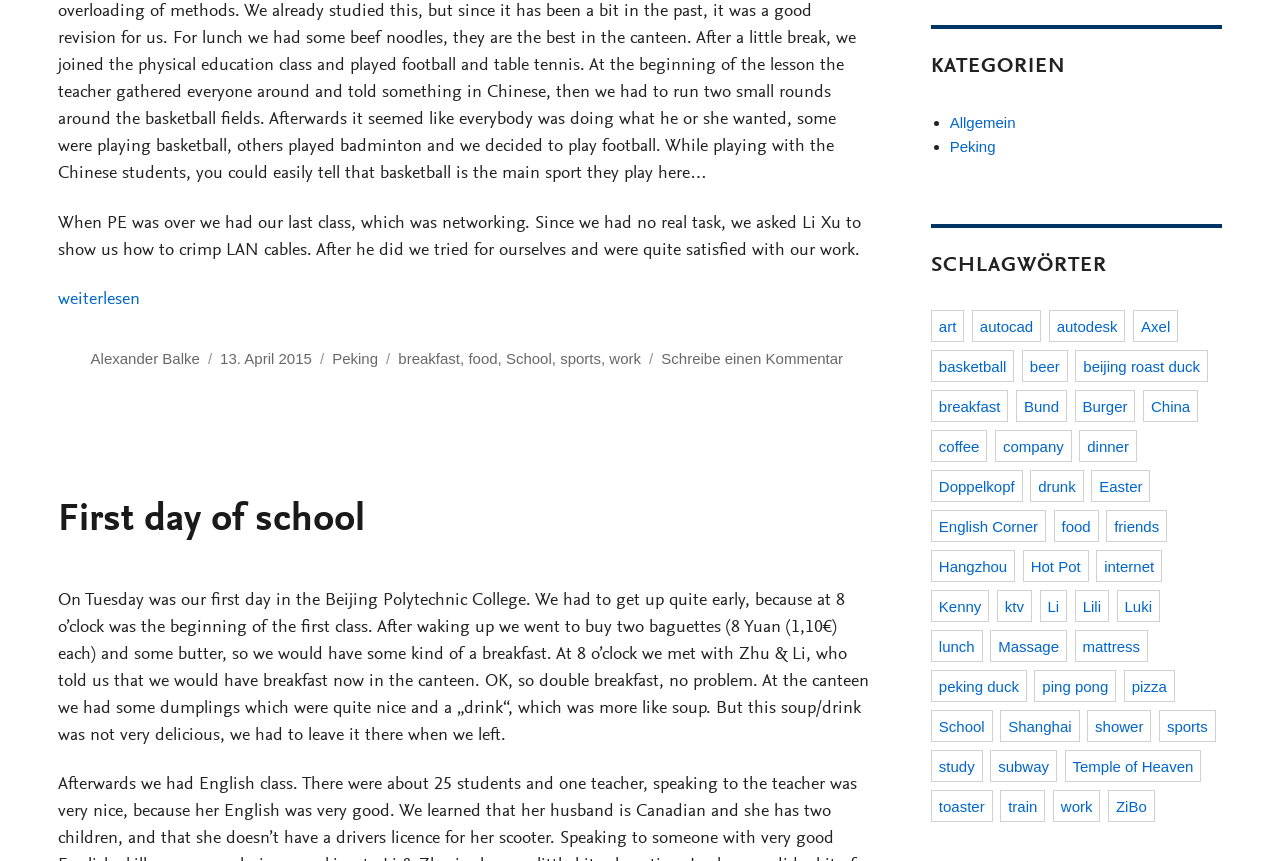Locate the UI element described by sports in the provided webpage screenshot. Return the bounding box coordinates in the format (top-left x, top-left y, bottom-right x, bottom-right y), ensuring all values are between 0 and 1.

[0.905, 0.825, 0.95, 0.862]